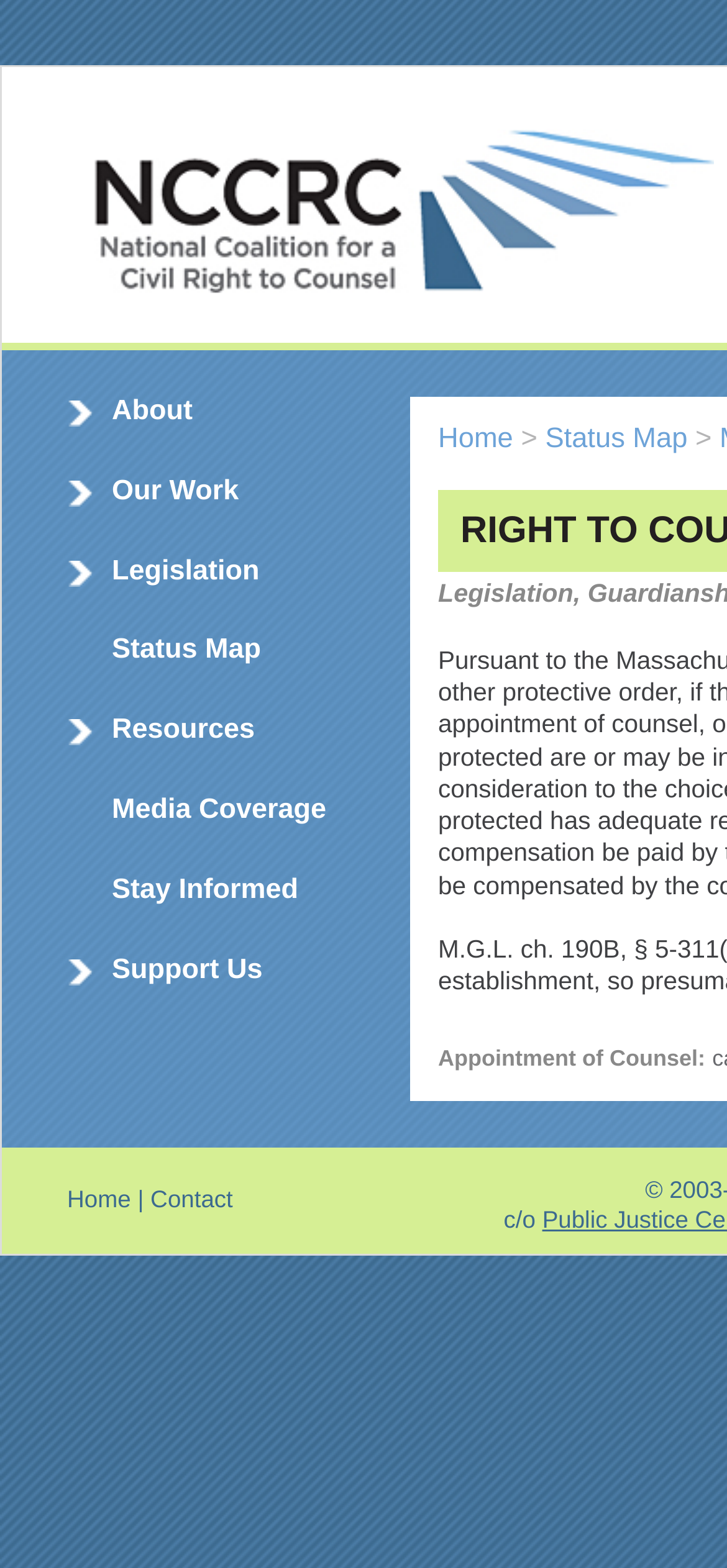Extract the bounding box coordinates of the UI element described by: "alt="Back to home page"". The coordinates should include four float numbers ranging from 0 to 1, e.g., [left, top, right, bottom].

[0.067, 0.081, 0.99, 0.197]